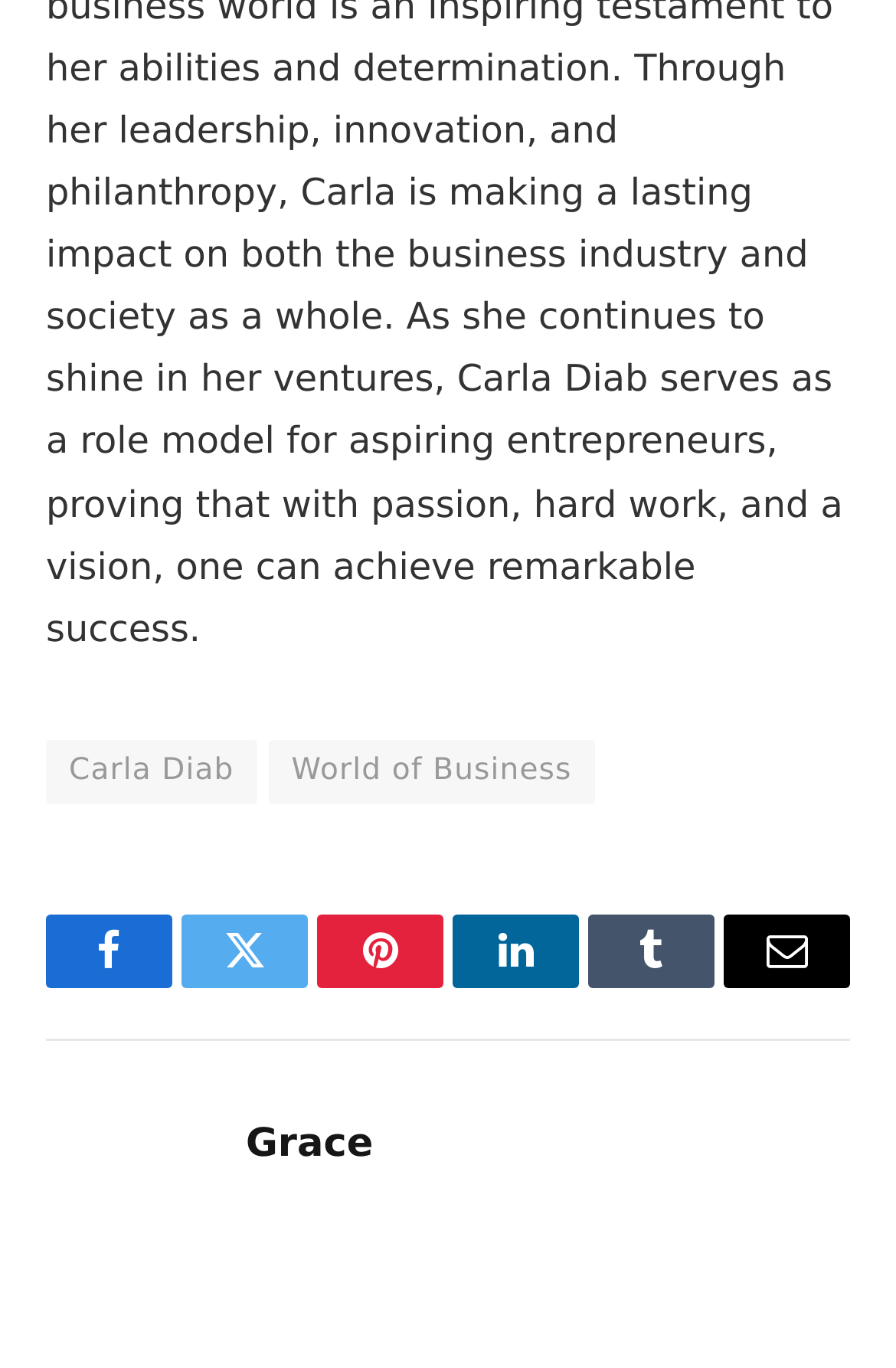Provide a single word or phrase answer to the question: 
What is the name of the person listed after 'Carla Diab'?

World of Business